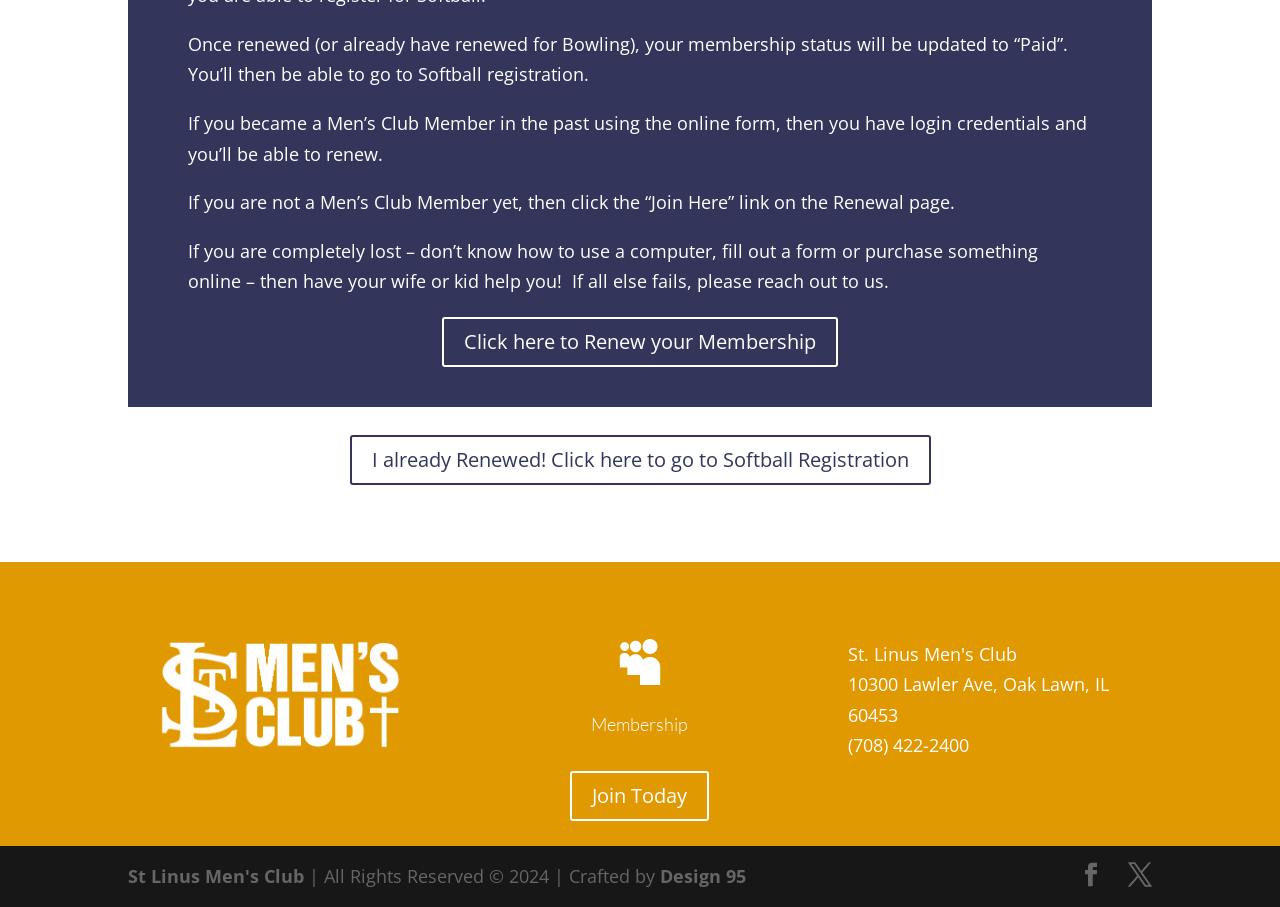Identify the bounding box coordinates of the clickable region to carry out the given instruction: "Click here to Renew your Membership".

[0.345, 0.349, 0.655, 0.405]